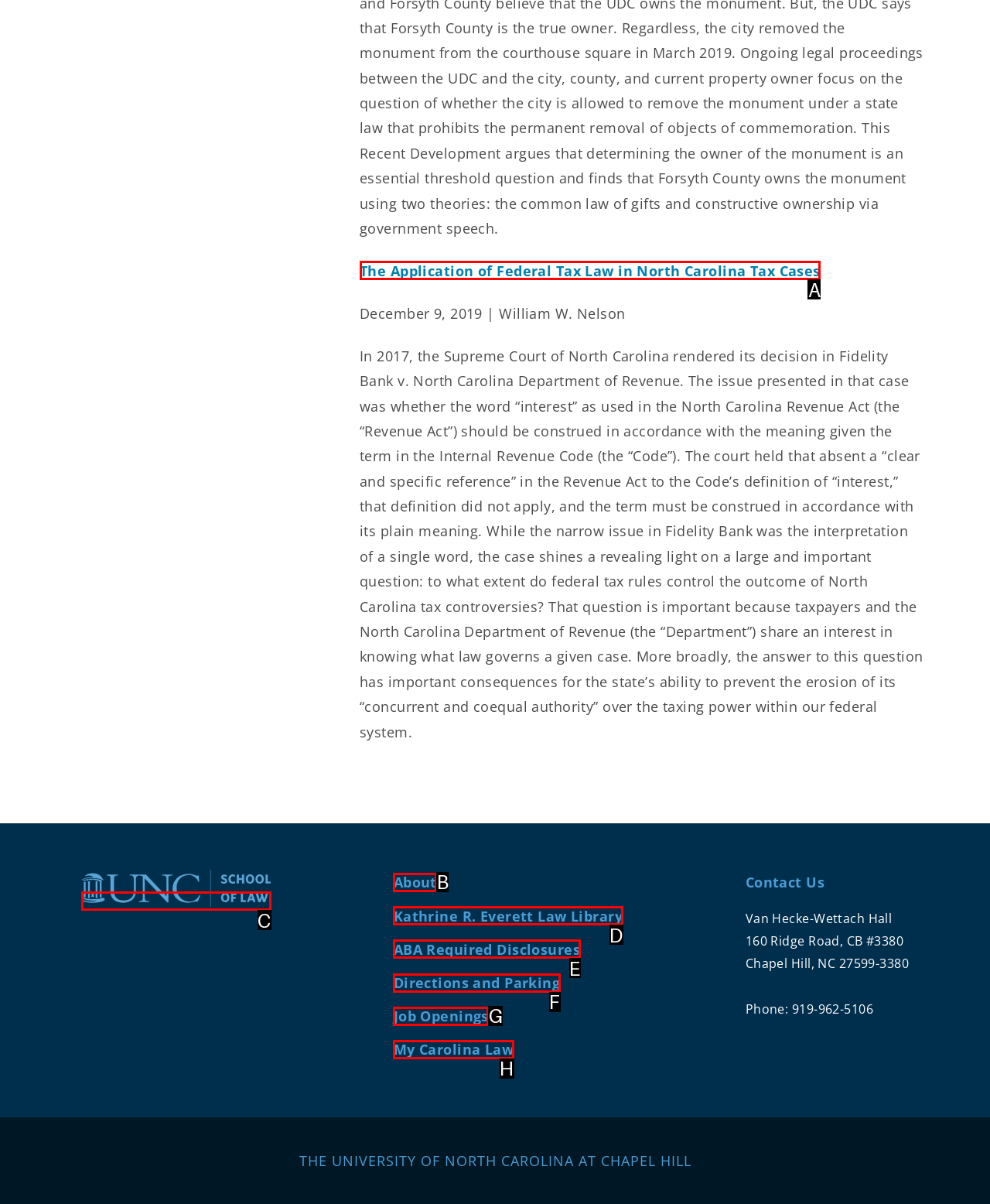Given the element description: alt="North Carolina Law Review Logo"
Pick the letter of the correct option from the list.

C